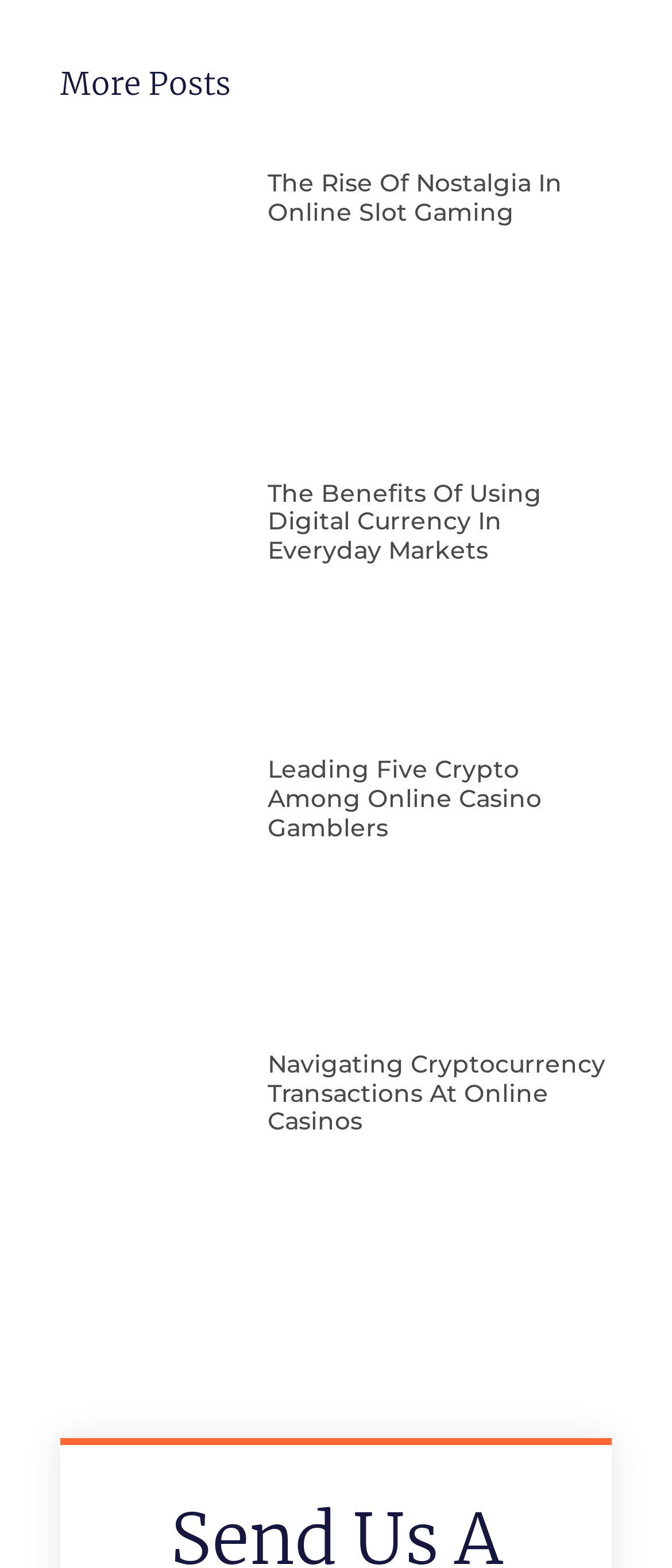Provide a short answer using a single word or phrase for the following question: 
What is the title of the first article?

The Rise Of Nostalgia In Online Slot Gaming